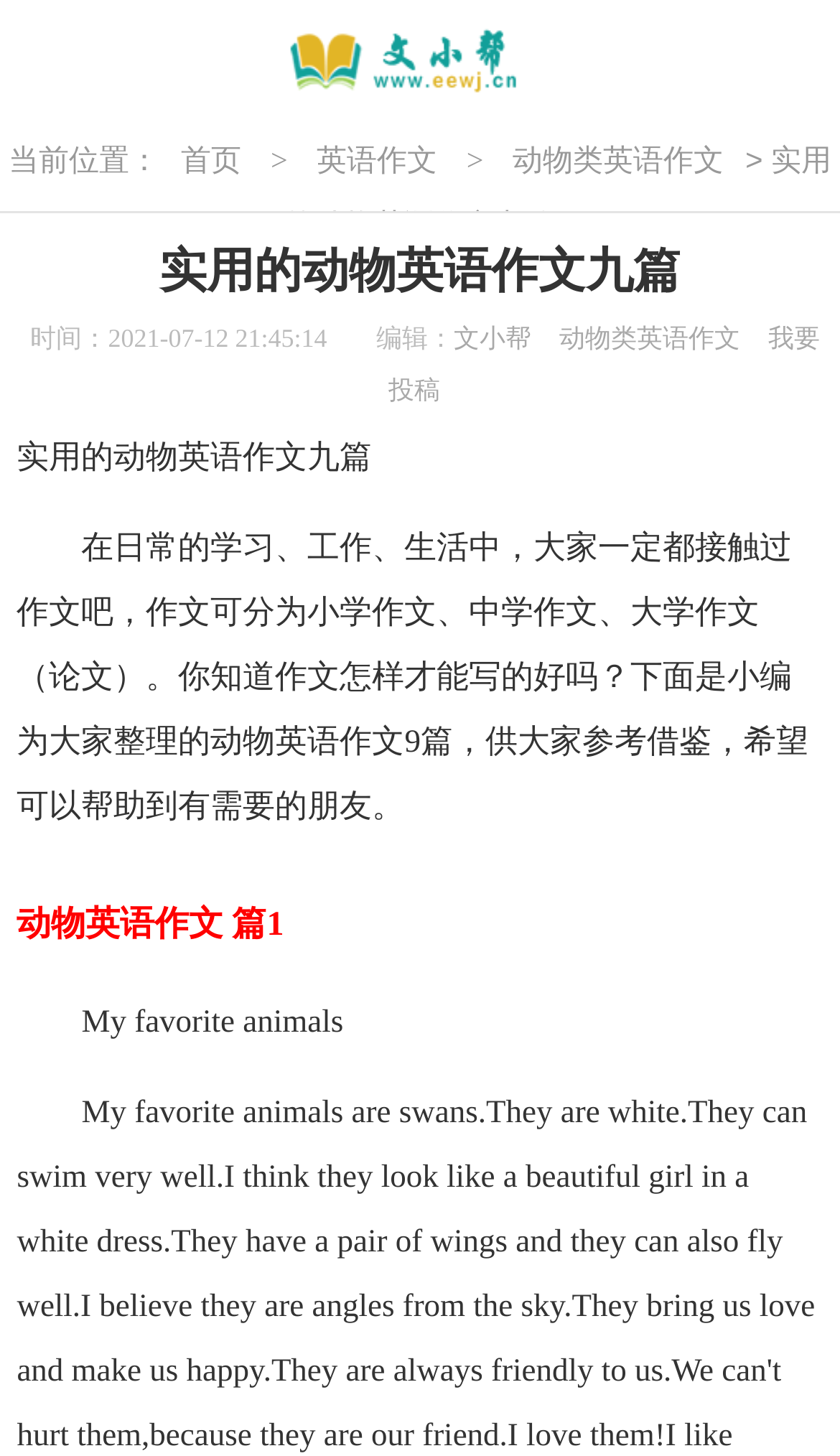Given the element description: "首页", predict the bounding box coordinates of the UI element it refers to, using four float numbers between 0 and 1, i.e., [left, top, right, bottom].

[0.19, 0.086, 0.313, 0.139]